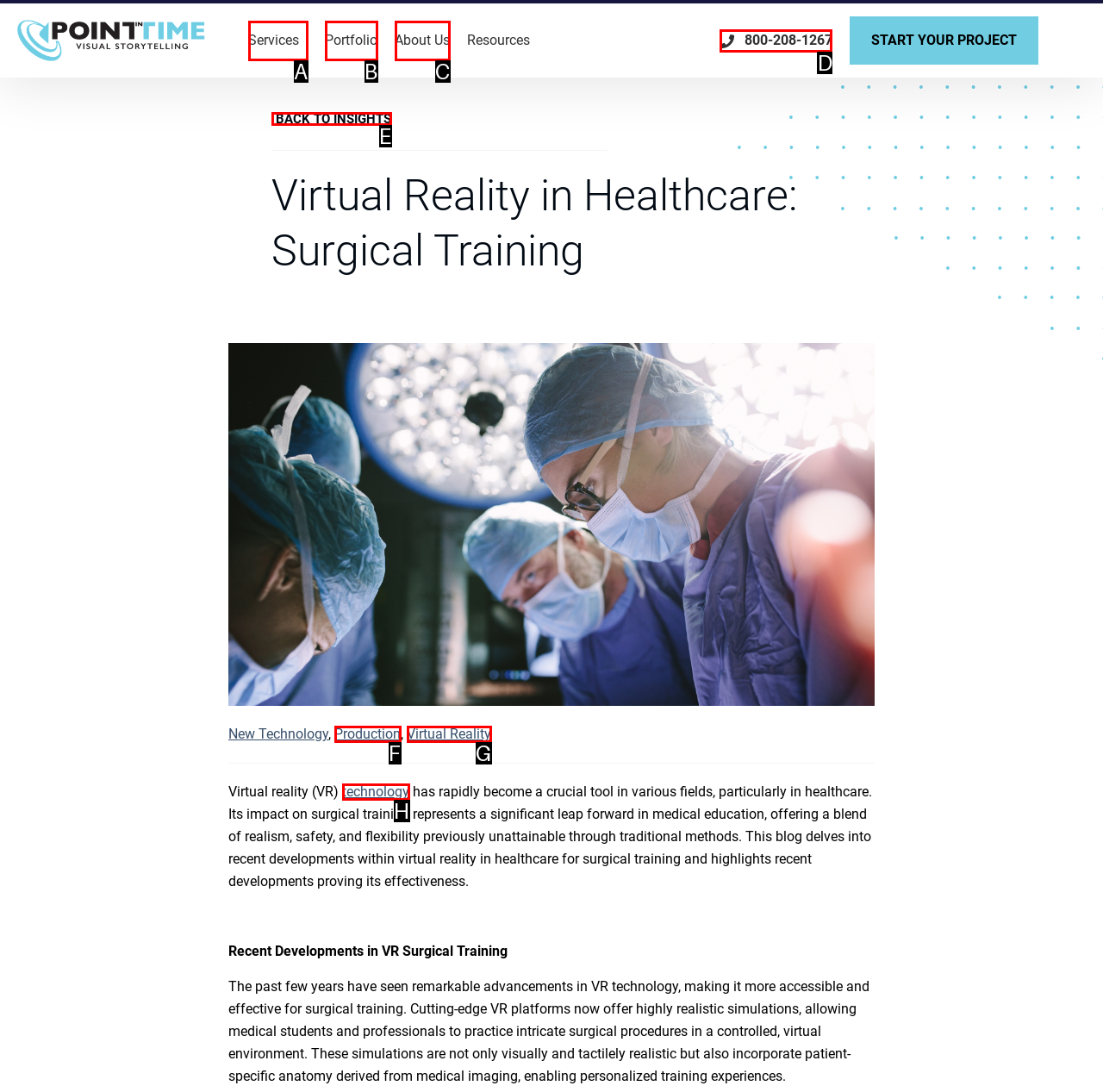Select the letter that aligns with the description: Services. Answer with the letter of the selected option directly.

A